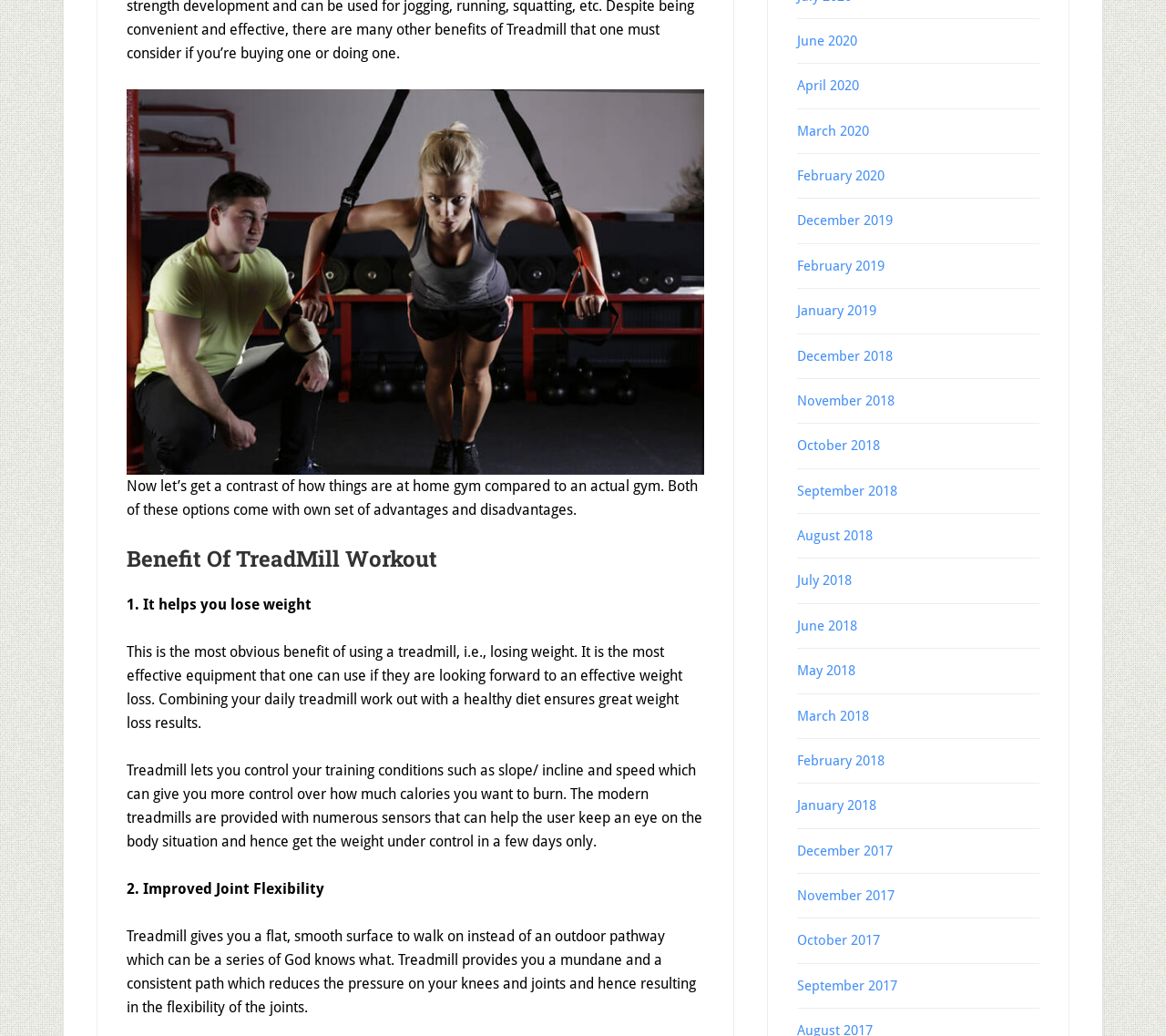What are the links at the bottom of the webpage for?
Please interpret the details in the image and answer the question thoroughly.

The links at the bottom of the webpage appear to be archives of previous months and years, allowing users to access older content or articles.